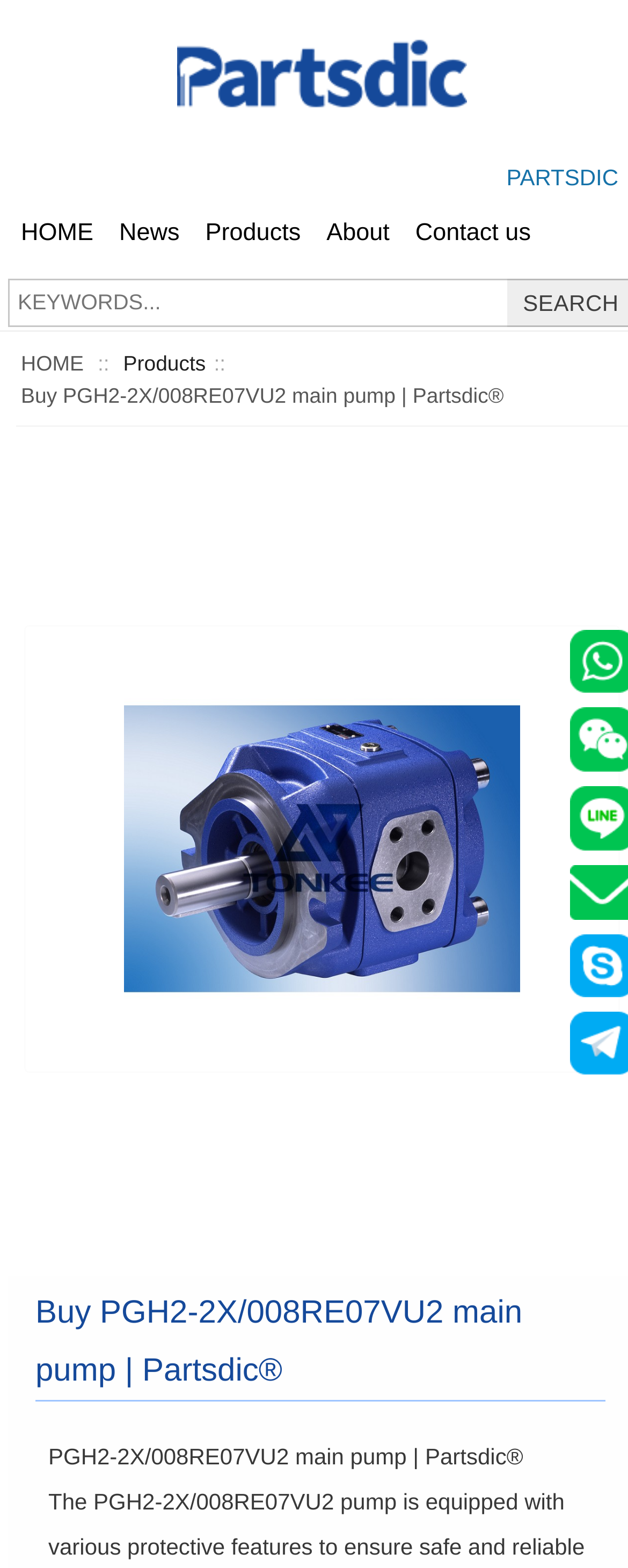Based on the element description: "title="blog.partsdic.com"", identify the UI element and provide its bounding box coordinates. Use four float numbers between 0 and 1, [left, top, right, bottom].

[0.269, 0.005, 0.756, 0.093]